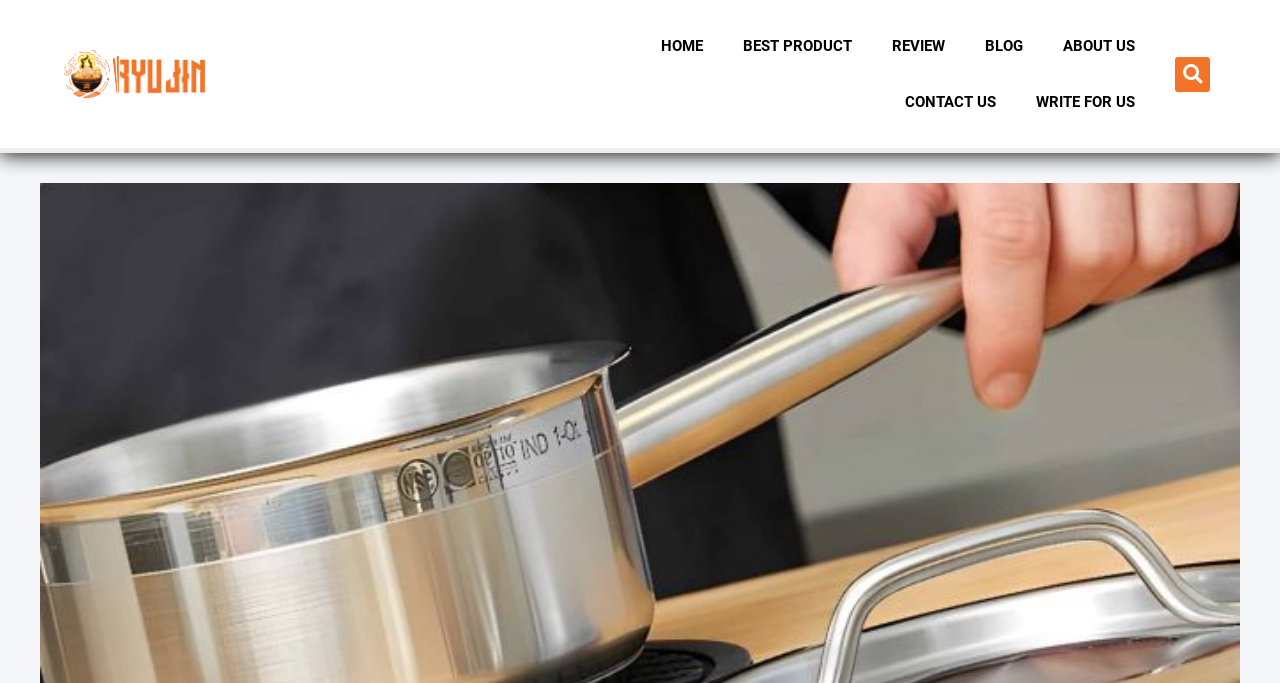Summarize the webpage with a detailed and informative caption.

This webpage is about a blog post discussing "What is a Saucepan?" and its various types and uses. At the top-left corner, there is a link to "ryujinramen-orange" accompanied by a small image. 

In the top-center area, there are five main navigation links: "HOME", "BEST PRODUCT", "REVIEW", "BLOG", and "ABOUT US", which are evenly spaced and aligned horizontally. 

Below these navigation links, there are two more links, "CONTACT US" and "WRITE FOR US", positioned side by side, slightly lower than the main navigation links. 

At the top-right corner, there is a small search box. The main content of the blog post is not explicitly described in the accessibility tree, but based on the meta description, it is likely to be a detailed article about saucepans.